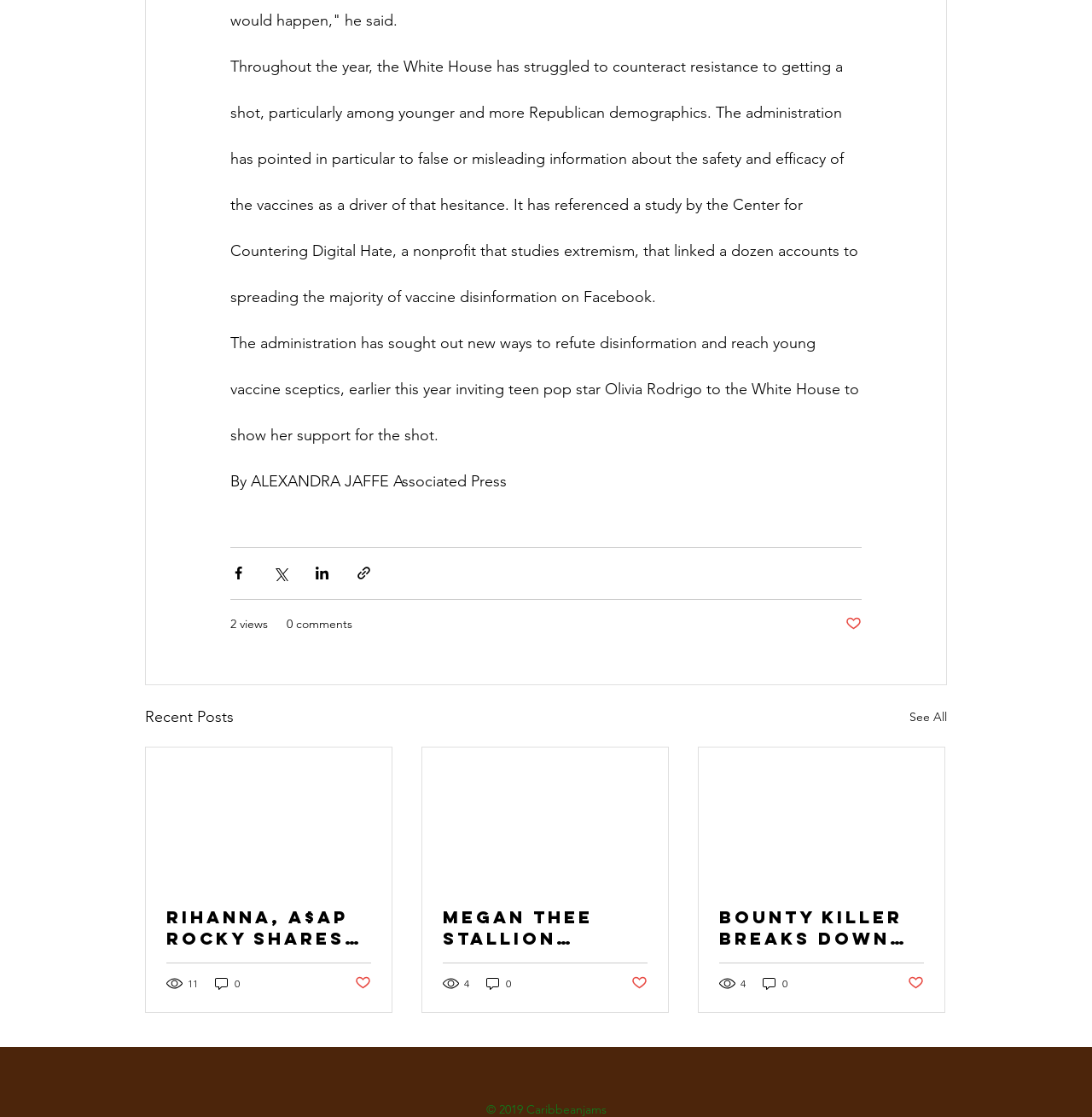Identify the bounding box coordinates of the clickable section necessary to follow the following instruction: "Read article about Rihanna and A$AP Rocky". The coordinates should be presented as four float numbers from 0 to 1, i.e., [left, top, right, bottom].

[0.152, 0.811, 0.34, 0.849]